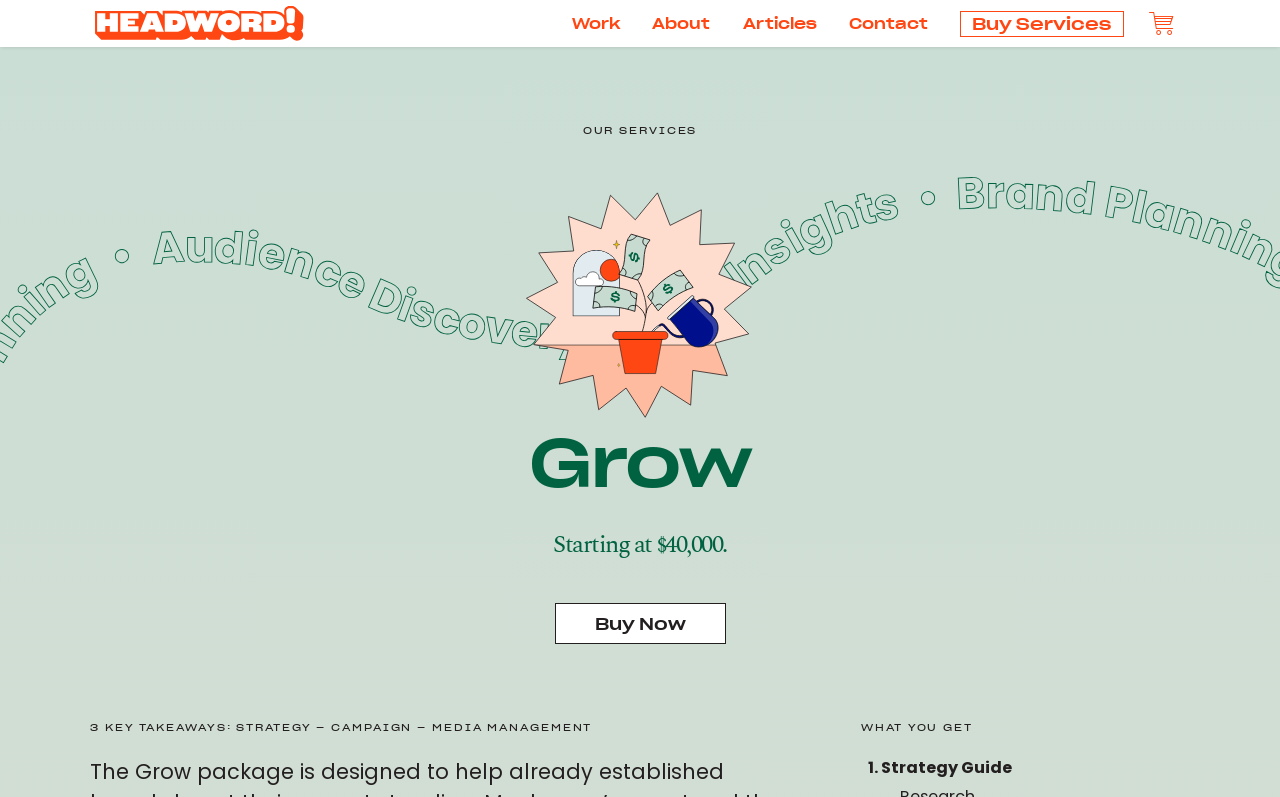What is the third key takeaway?
Please analyze the image and answer the question with as much detail as possible.

I found the answer by looking at the section that lists the '3 KEY TAKEAWAYS', where the third item is 'MEDIA MANAGEMENT'.